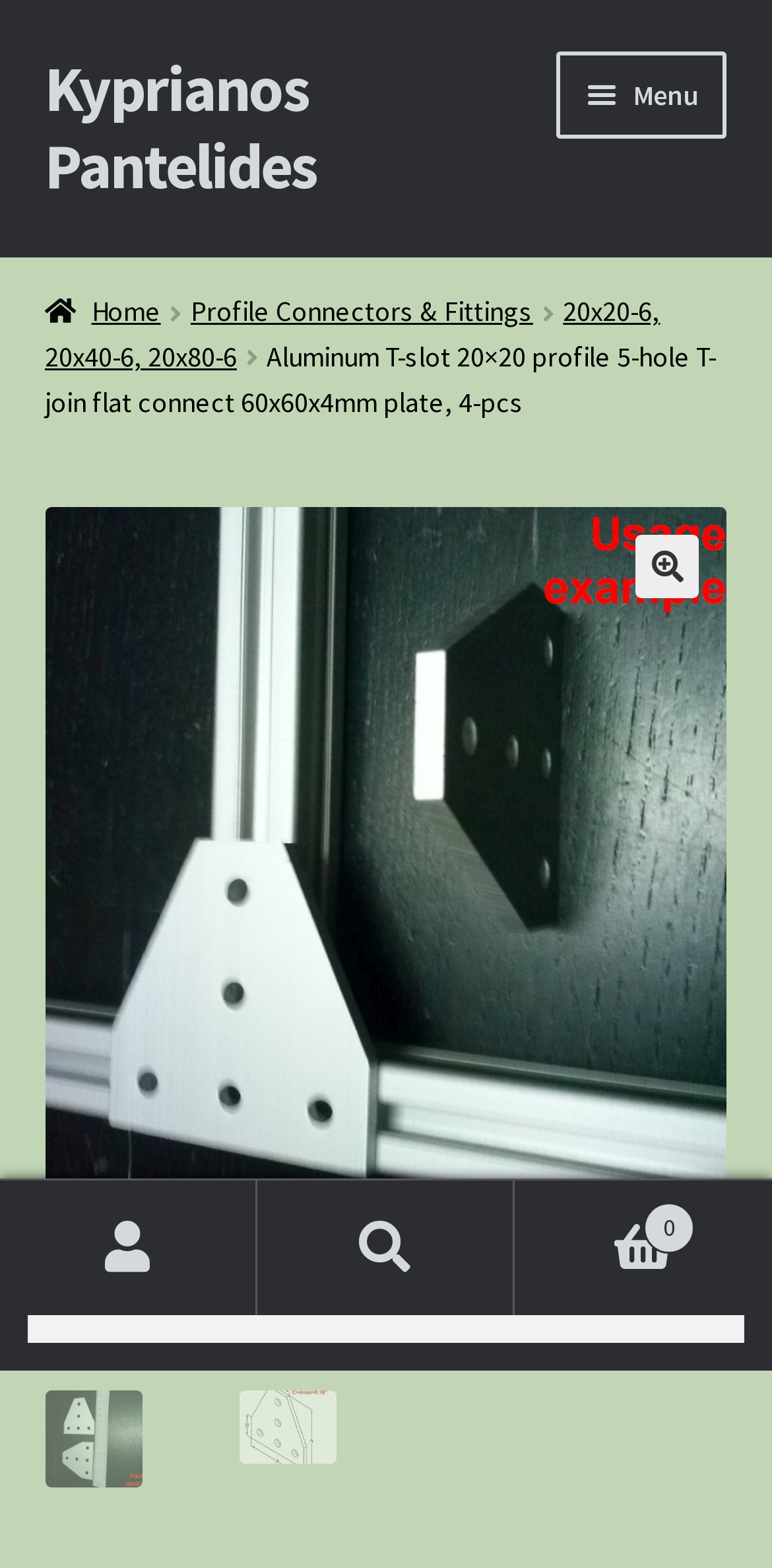Pinpoint the bounding box coordinates of the area that must be clicked to complete this instruction: "Search for products".

[0.036, 0.798, 0.964, 0.856]